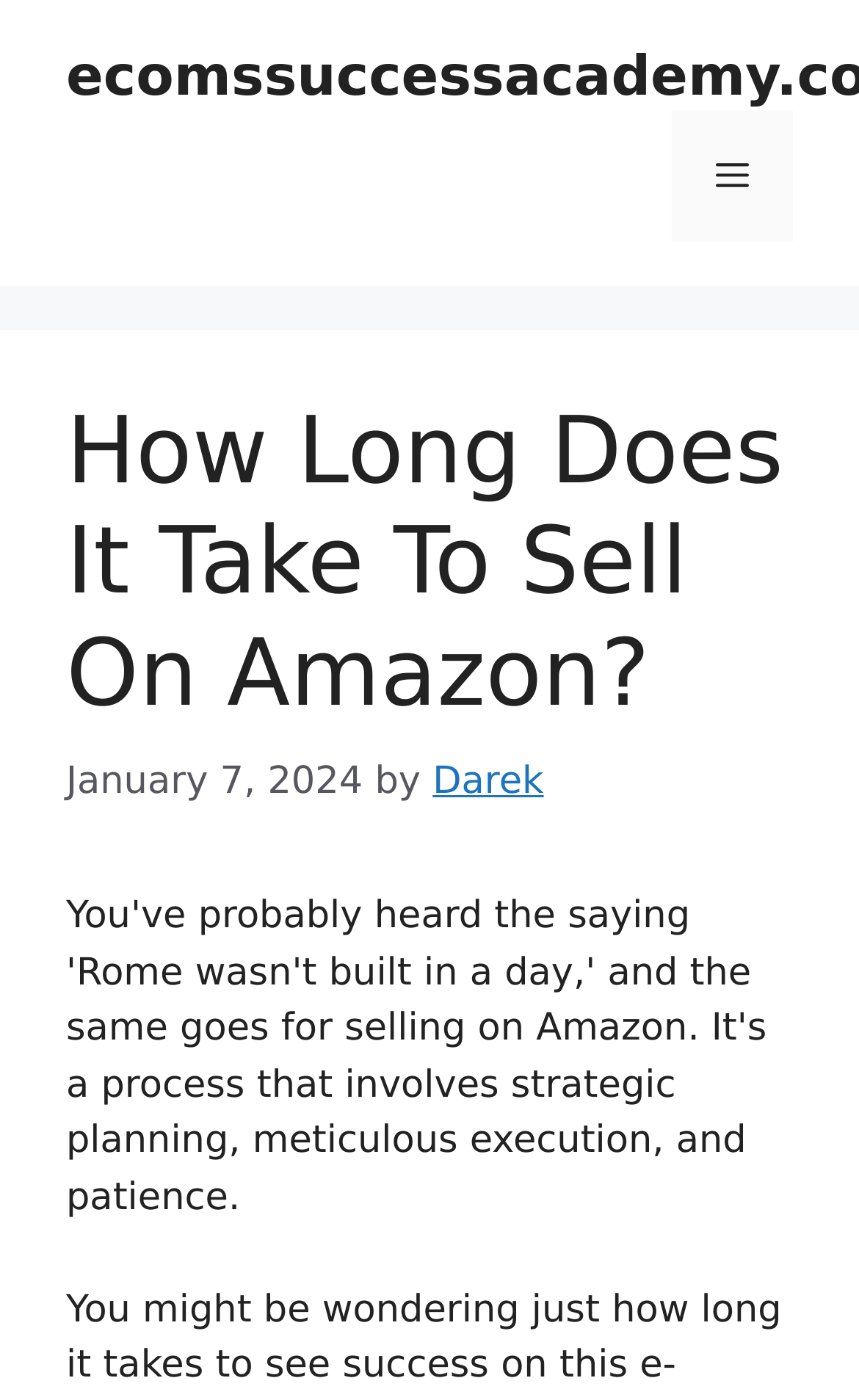Give a detailed explanation of the elements present on the webpage.

The webpage is about selling on Amazon, with a focus on the time it takes to achieve success. At the top of the page, there is a banner that spans the entire width, taking up about 20% of the screen's height. Below the banner, on the top-right corner, there is a navigation menu toggle button labeled "Menu". 

The main content area is divided into a header section and a body section. The header section contains a heading that reads "How Long Does It Take To Sell On Amazon?" which is centered near the top of the page. Below the heading, there is a timestamp indicating the publication date, "January 7, 2024", followed by the author's name, "Darek", which is a clickable link.